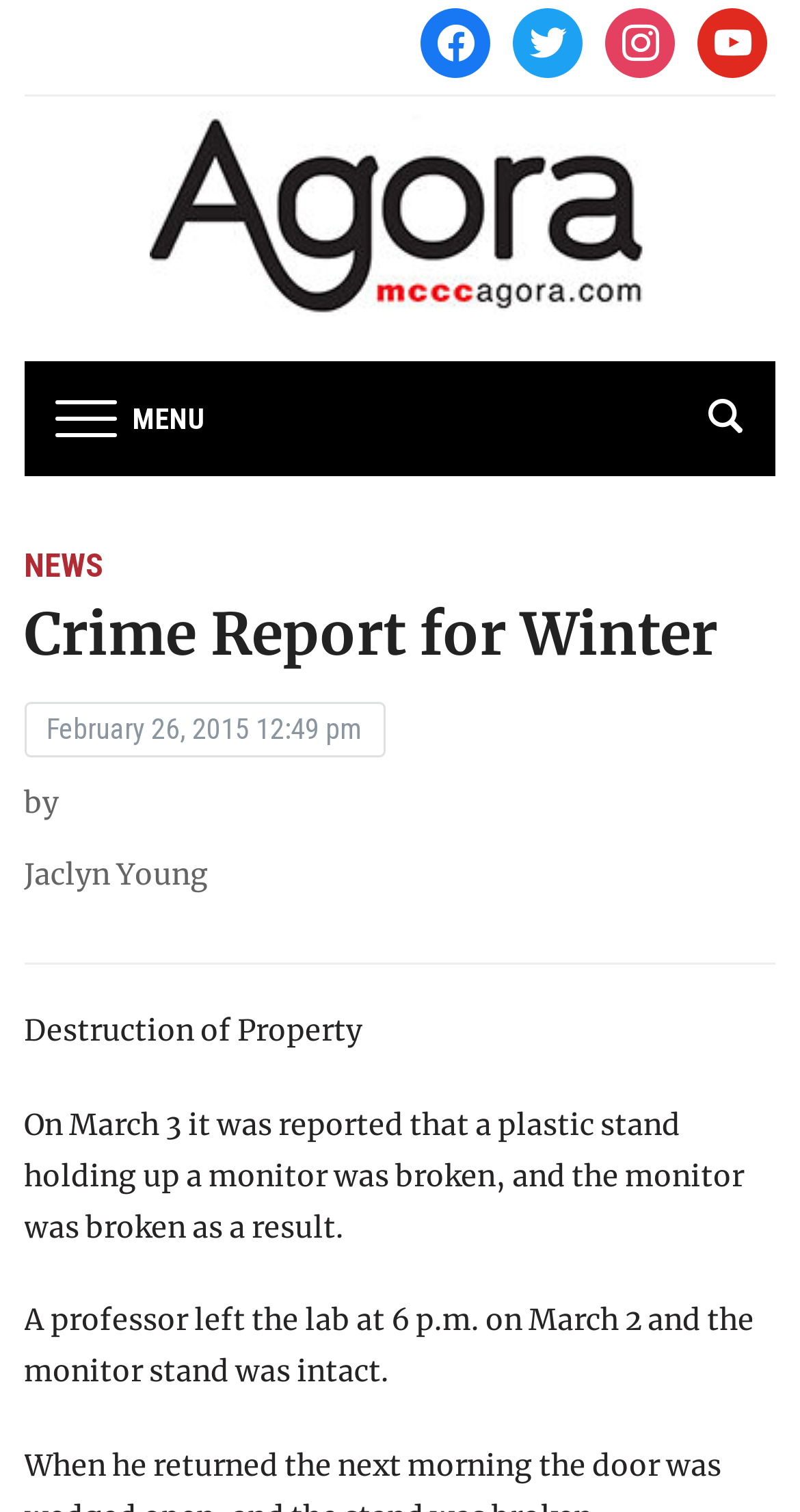Determine the bounding box coordinates for the clickable element to execute this instruction: "go to MENU". Provide the coordinates as four float numbers between 0 and 1, i.e., [left, top, right, bottom].

[0.068, 0.259, 0.258, 0.294]